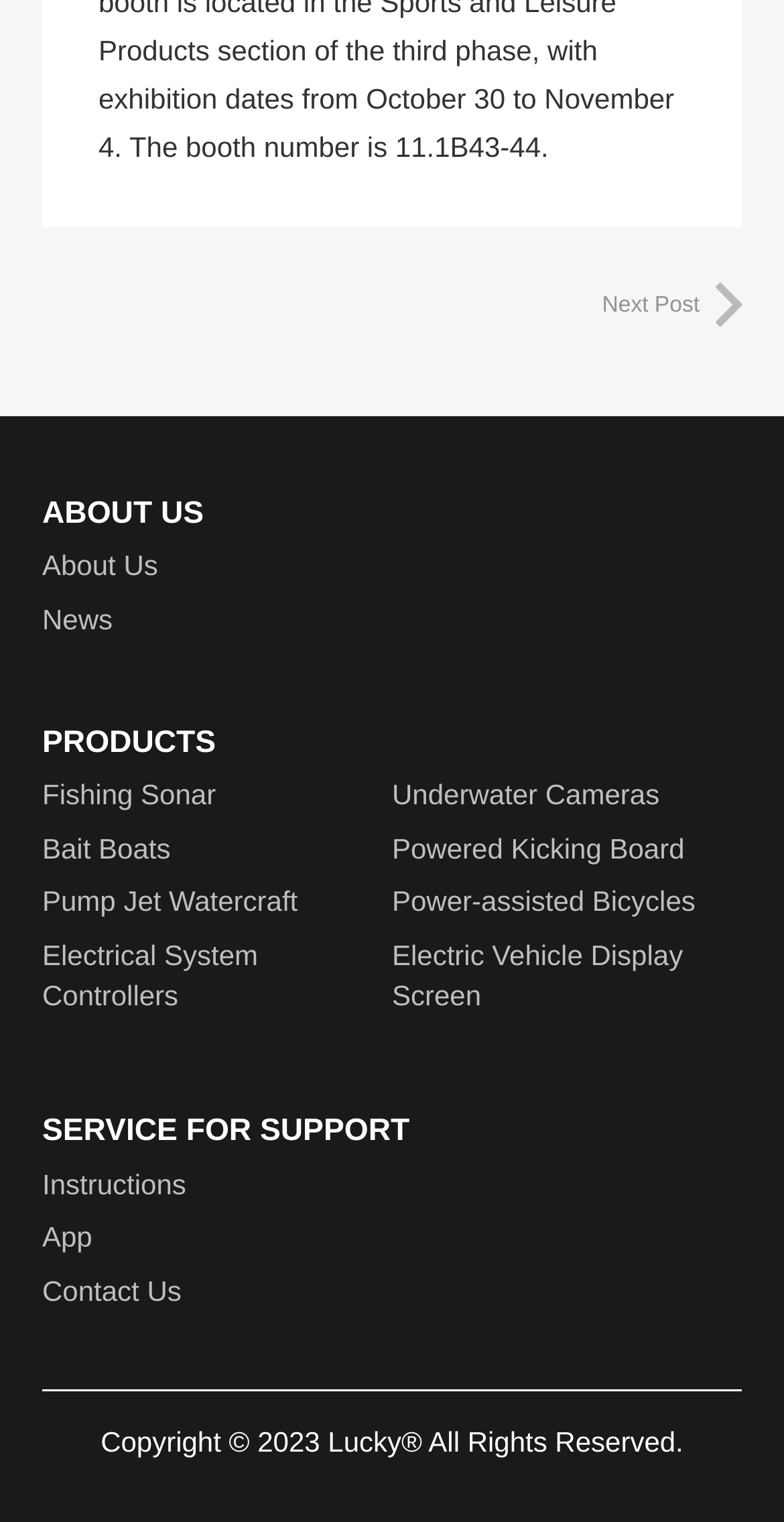Determine the bounding box coordinates for the element that should be clicked to follow this instruction: "view fishing sonar products". The coordinates should be given as four float numbers between 0 and 1, in the format [left, top, right, bottom].

[0.054, 0.511, 0.275, 0.533]